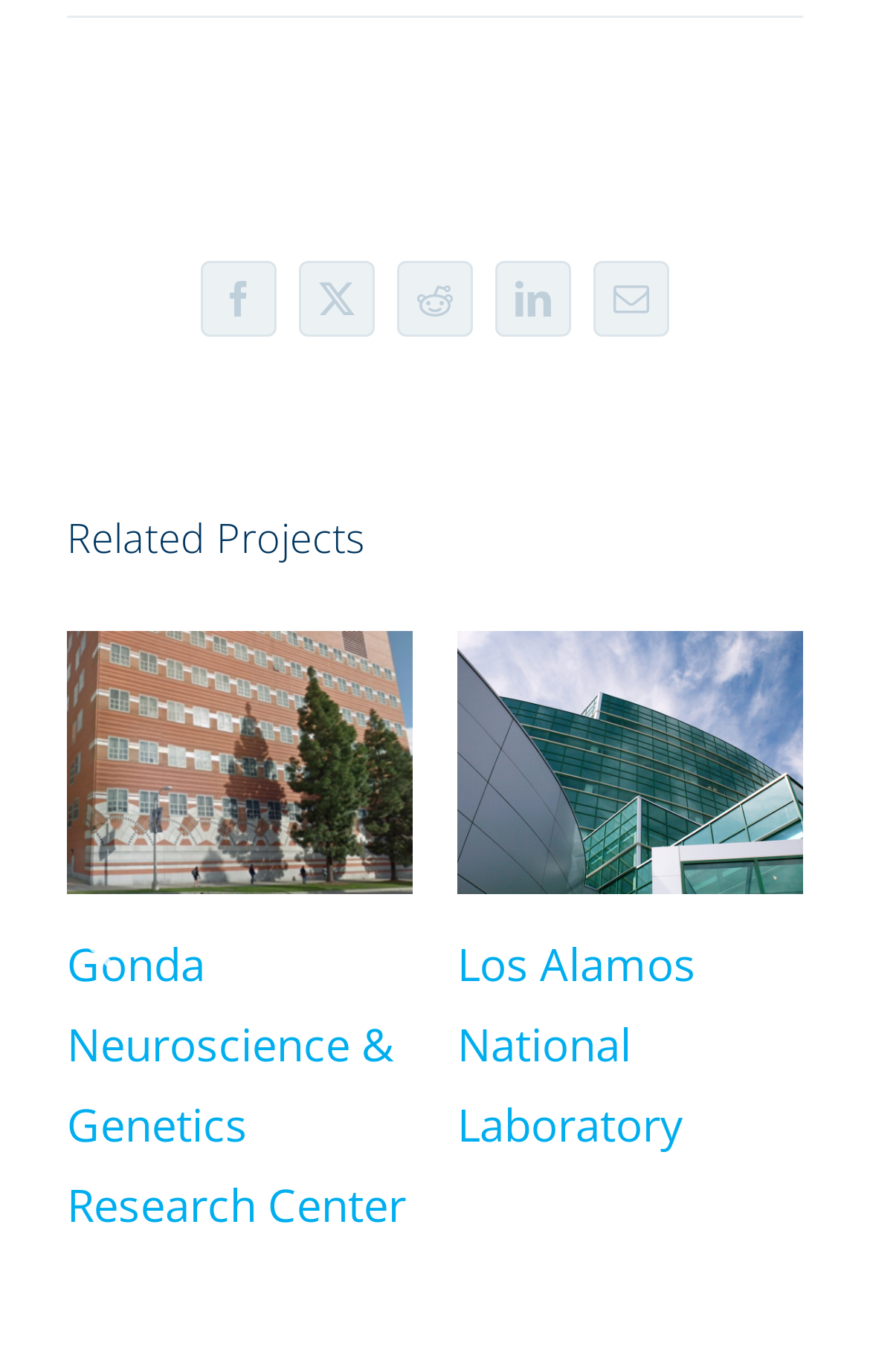Give a short answer to this question using one word or a phrase:
How many projects are displayed on this page?

2